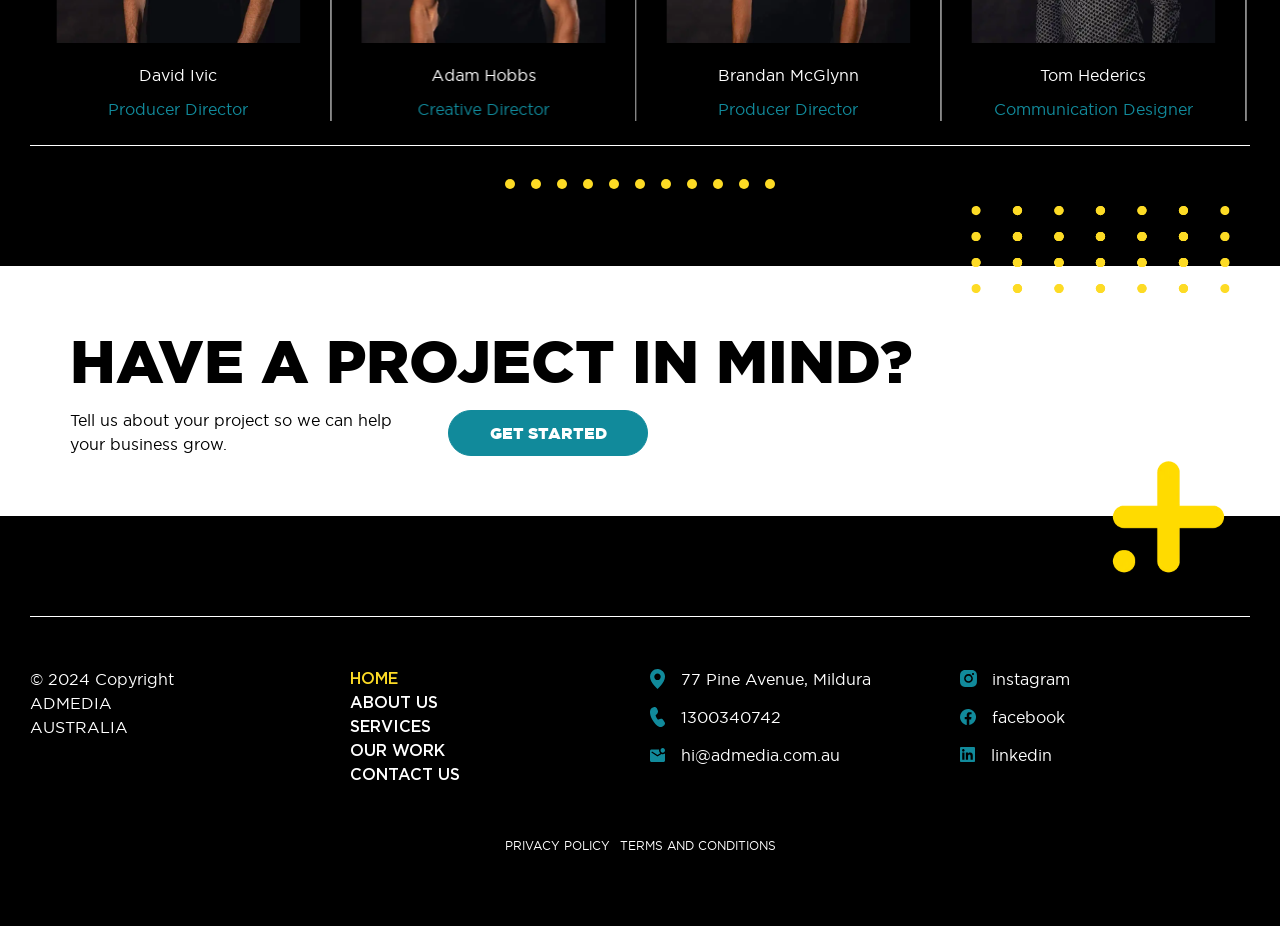Please respond in a single word or phrase: 
How many page dots are there?

11